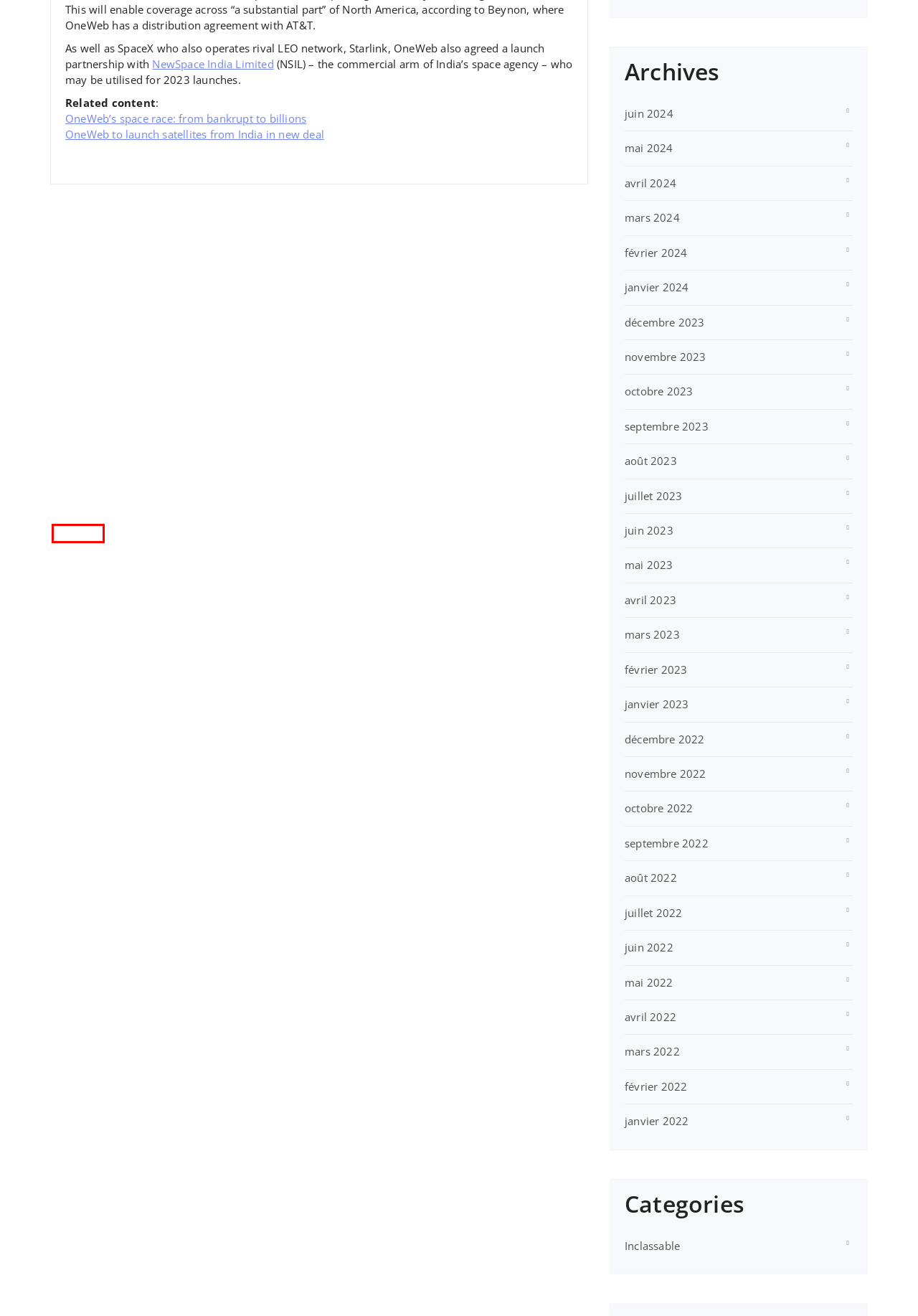Analyze the screenshot of a webpage featuring a red rectangle around an element. Pick the description that best fits the new webpage after interacting with the element inside the red bounding box. Here are the candidates:
A. avril 2022 - 118812
B. mars 2022 - 118812
C. janvier 2022 - 118812
D. janvier 2024 - 118812
E. juillet 2023 - 118812
F. avril 2023 - 118812
G. mai 2024 - 118812
H. avril 2024 - 118812

G